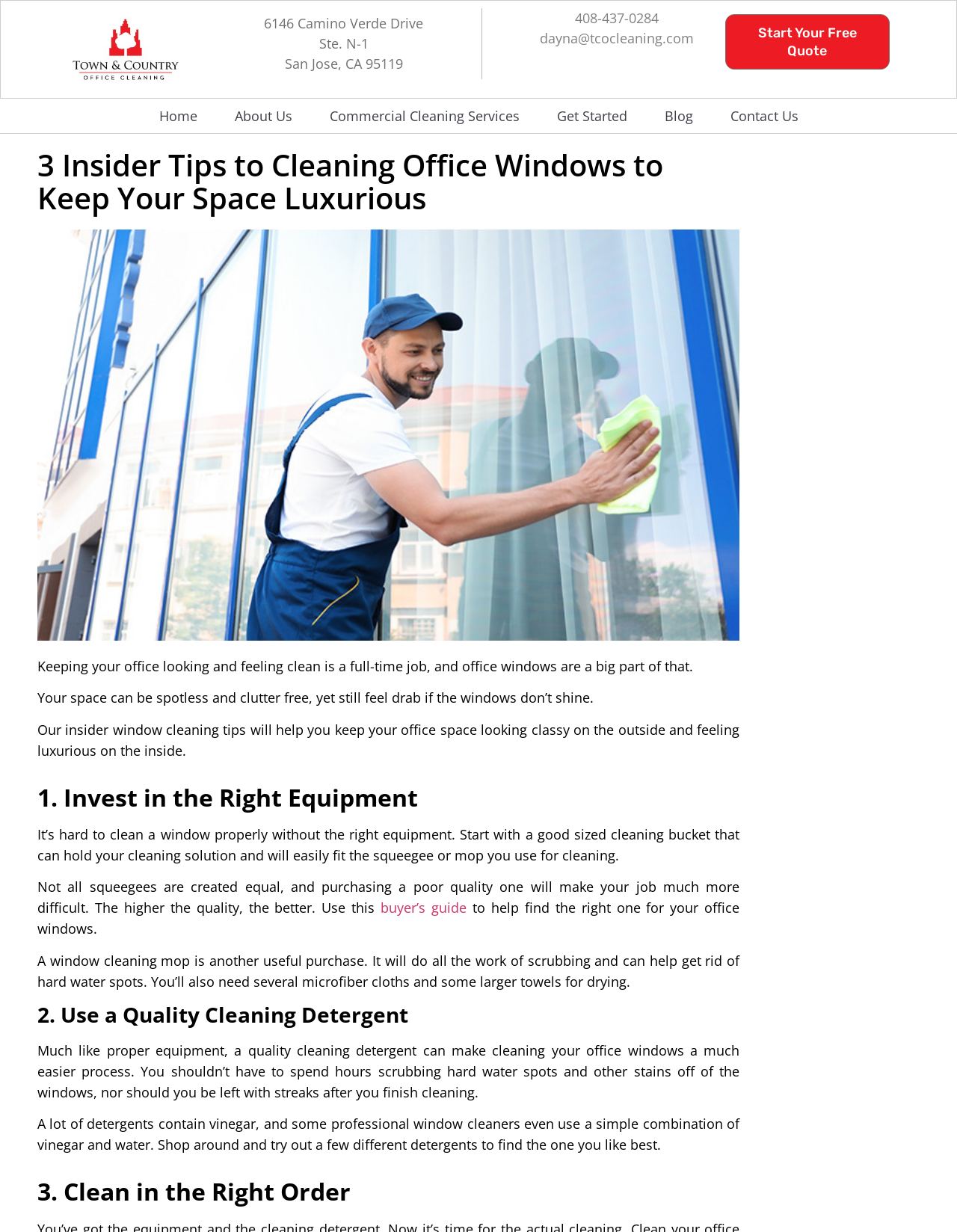Using the elements shown in the image, answer the question comprehensively: What is the phone number?

I found the phone number by looking at the link element with the text '408-437-0284'. This is likely the phone number of the company.